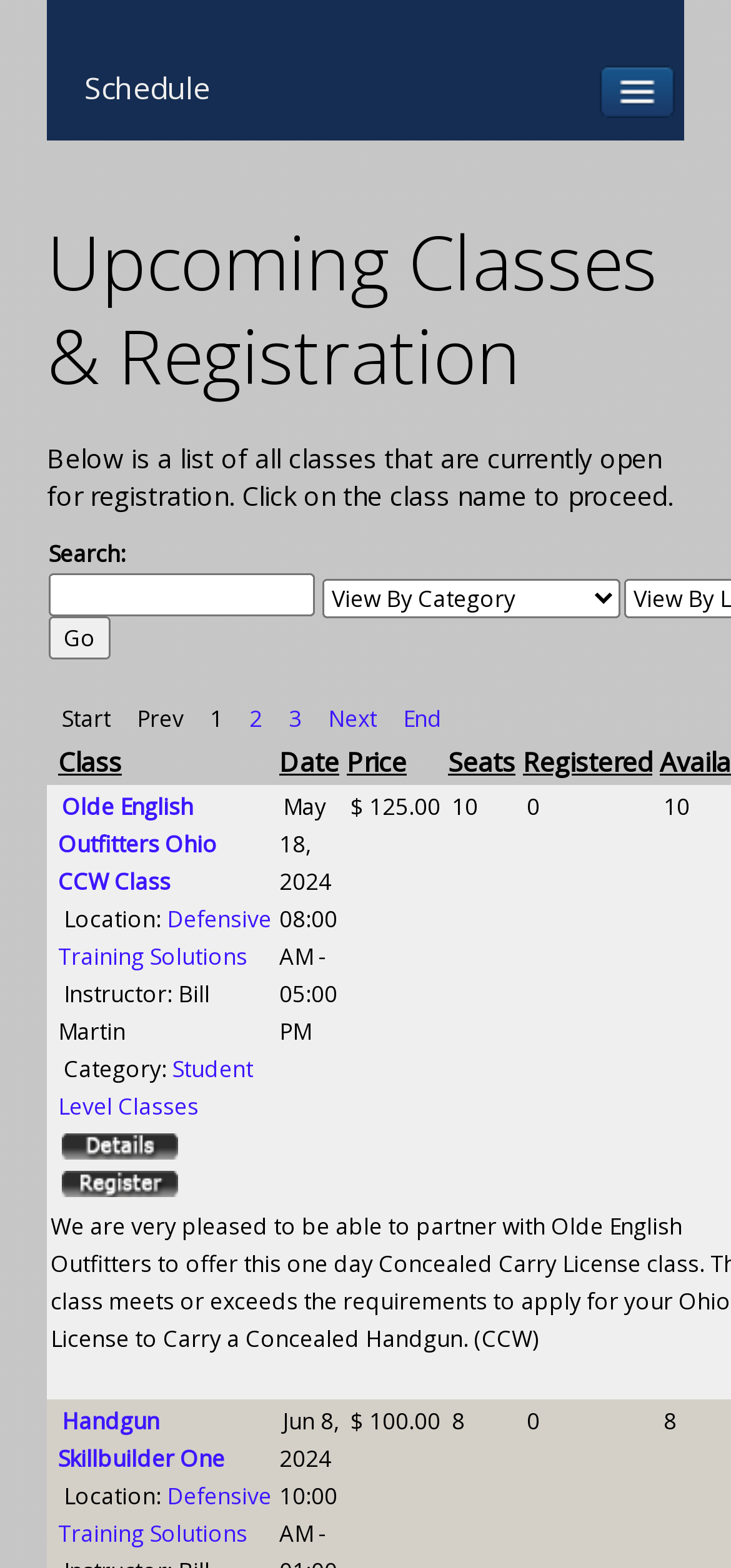Respond concisely with one word or phrase to the following query:
How many classes are available for registration?

Multiple